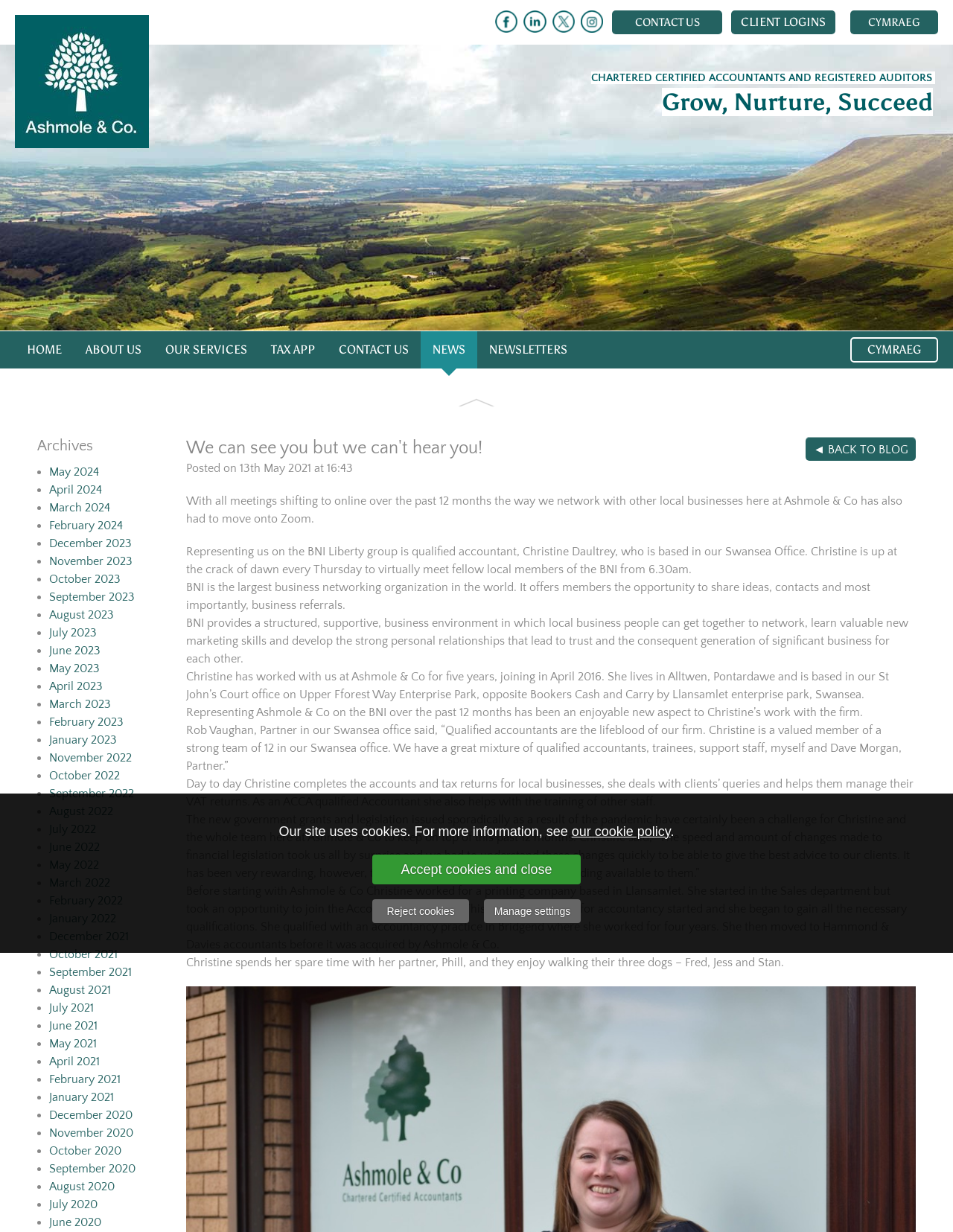Offer a thorough description of the webpage.

This webpage appears to be a blog post from an accounting firm, Ashmole & Co. The title of the post is "We can see you but we can't hear you!" and it's dated May 13th, 2021. 

At the top of the page, there are several links, including "CONTACT US", "CLIENT LOGINS", and "CYMRAEG", which are positioned horizontally across the page. Below these links, there is a menu bar with options such as "HOME", "ABOUT US", "OUR SERVICES", and "NEWS". 

To the left of the menu bar, there is an image of an accountant's office. Below the menu bar, the blog post begins with a heading that matches the title of the page. The post discusses how the firm's accountant, Christine Daultrey, has been representing the company on a business networking organization called BNI Liberty group. 

The post is divided into several paragraphs, each describing Christine's work with the firm, her qualifications, and her experience. There are also quotes from Christine and her colleague, Rob Vaughan, discussing the challenges of keeping up with changing financial legislation during the pandemic. 

On the right side of the page, there is a section titled "Archives" with a list of links to previous blog posts, organized by month and year, from May 2024 to November 2022.